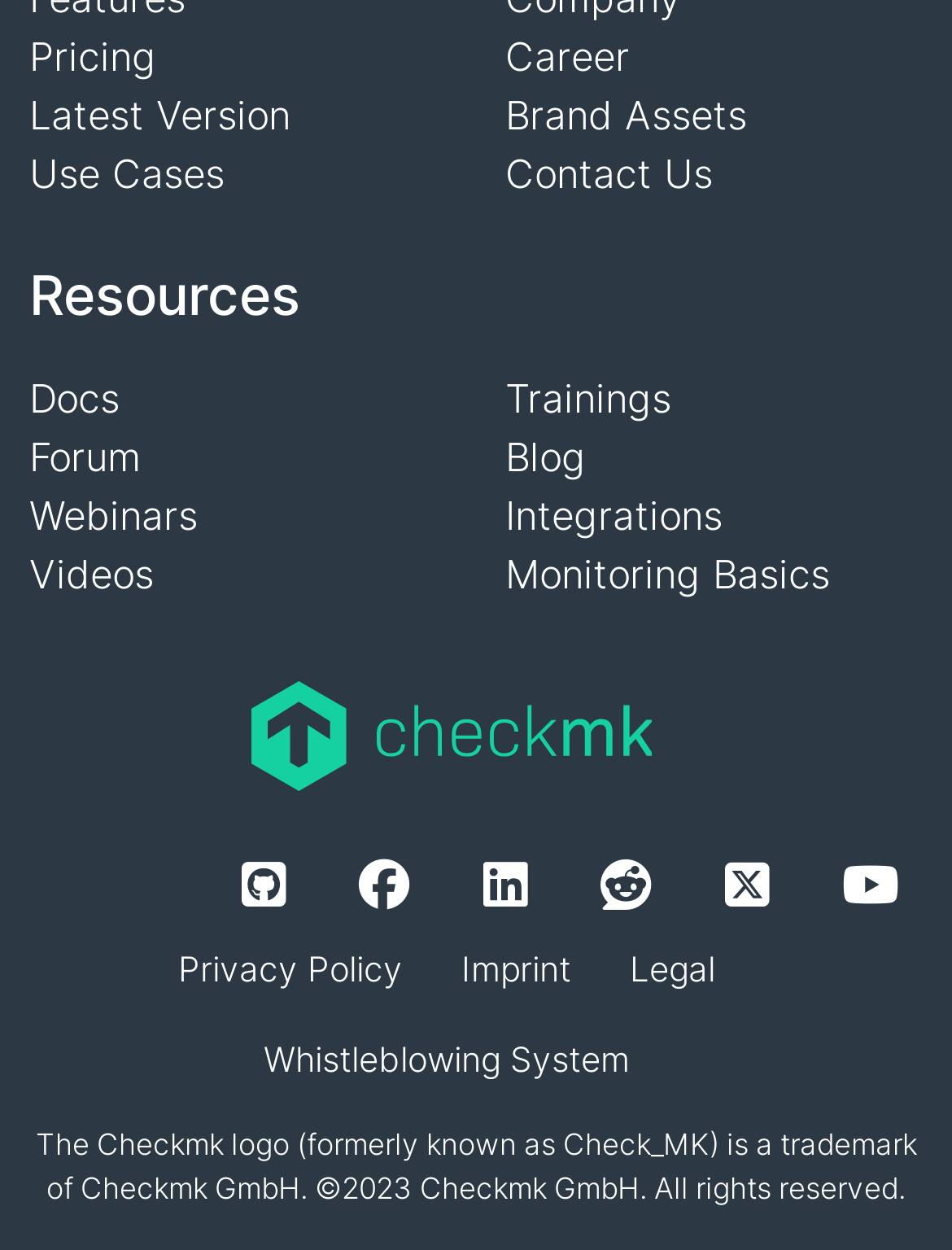Specify the bounding box coordinates of the element's region that should be clicked to achieve the following instruction: "Go to the Webinars page". The bounding box coordinates consist of four float numbers between 0 and 1, in the format [left, top, right, bottom].

[0.031, 0.393, 0.208, 0.432]